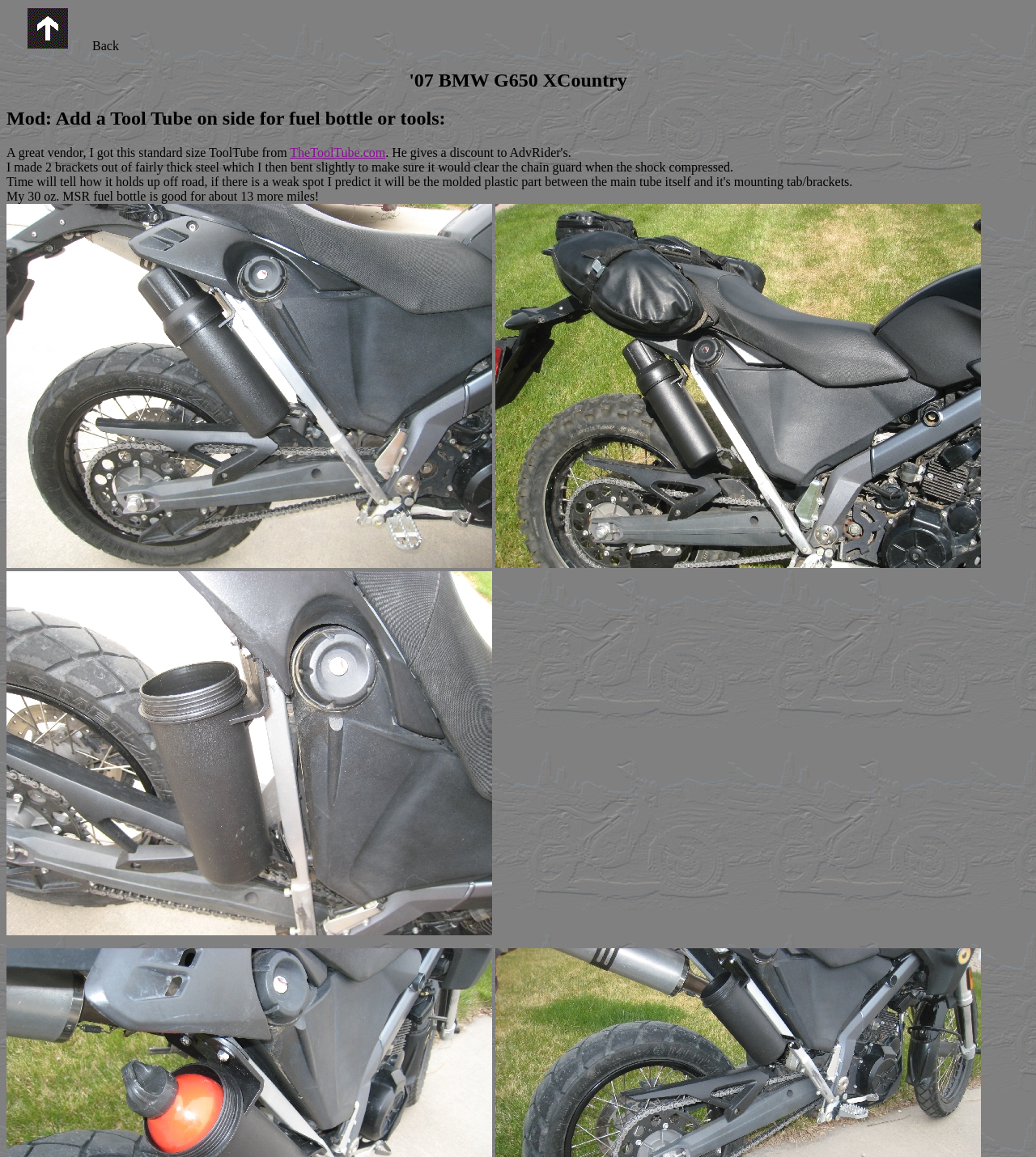Elaborate on the information and visuals displayed on the webpage.

The webpage is about a modification to a 2007 BMW G650 XCountry motorcycle, specifically adding a Tool Tube on the side for storing fuel bottles or tools. 

At the top left corner, there is a "Back" link accompanied by a small "Back" image. Next to it, there is a static text "Back". 

Below the "Back" link, there is a heading that displays the title of the motorcycle model. Underneath the title, there is another heading that describes the modification being discussed. 

Following the headings, there is a paragraph of text that explains the modification process, mentioning a vendor, TheToolTube.com, where the standard size ToolTube was purchased. 

Below the paragraph, there is another block of text that provides more details about the modification, including the materials used and the clearance considerations. 

Next to the text, there are three images, two of which are placed side by side, and the third is placed below them. The images likely show the Tool Tube installed on the motorcycle and the fuel bottle in place. 

Finally, at the bottom left corner, there is a sentence that mentions the capacity of the fuel bottle and the additional mileage it provides.